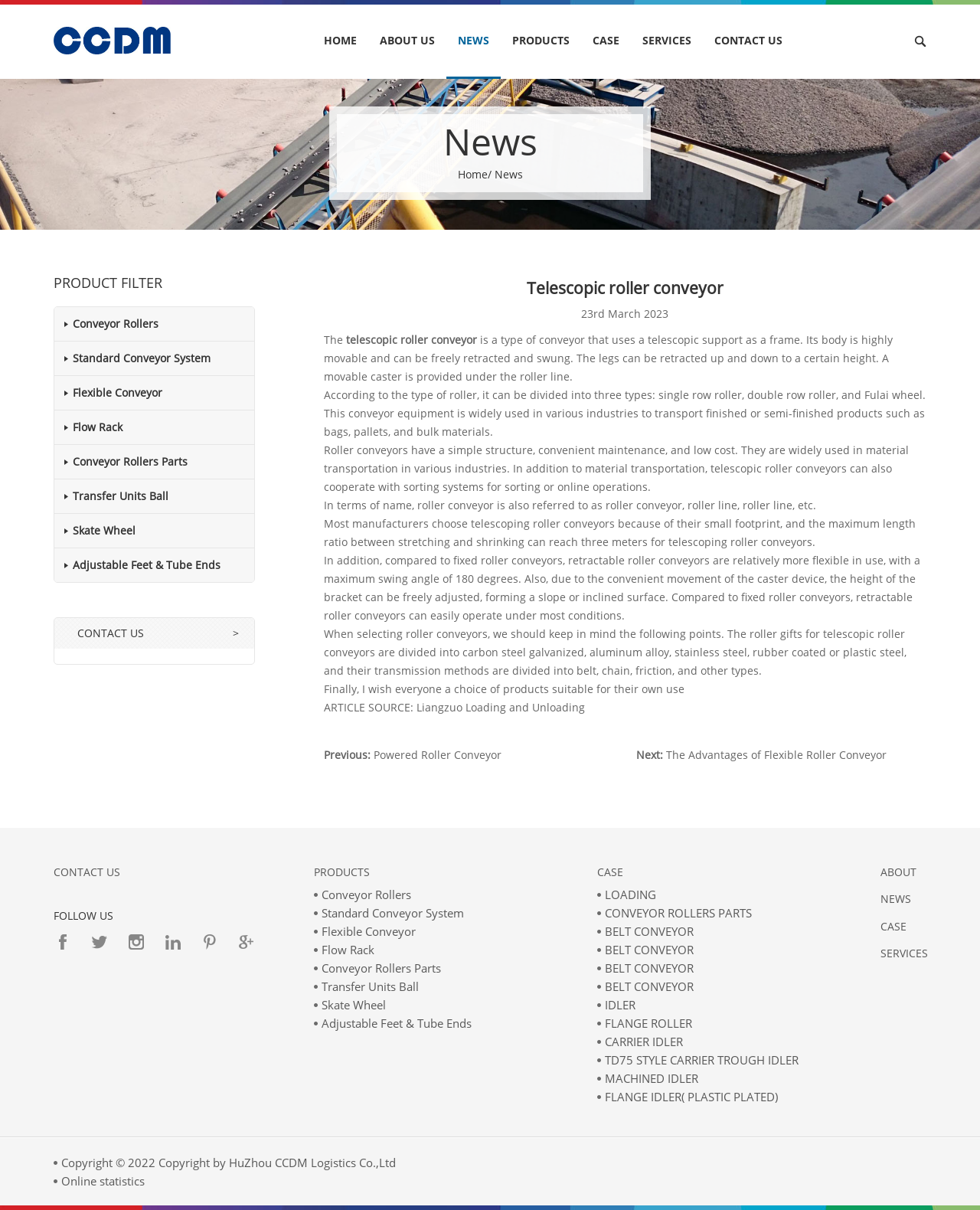Use a single word or phrase to answer this question: 
What is the main topic of this webpage?

Telescopic roller conveyor